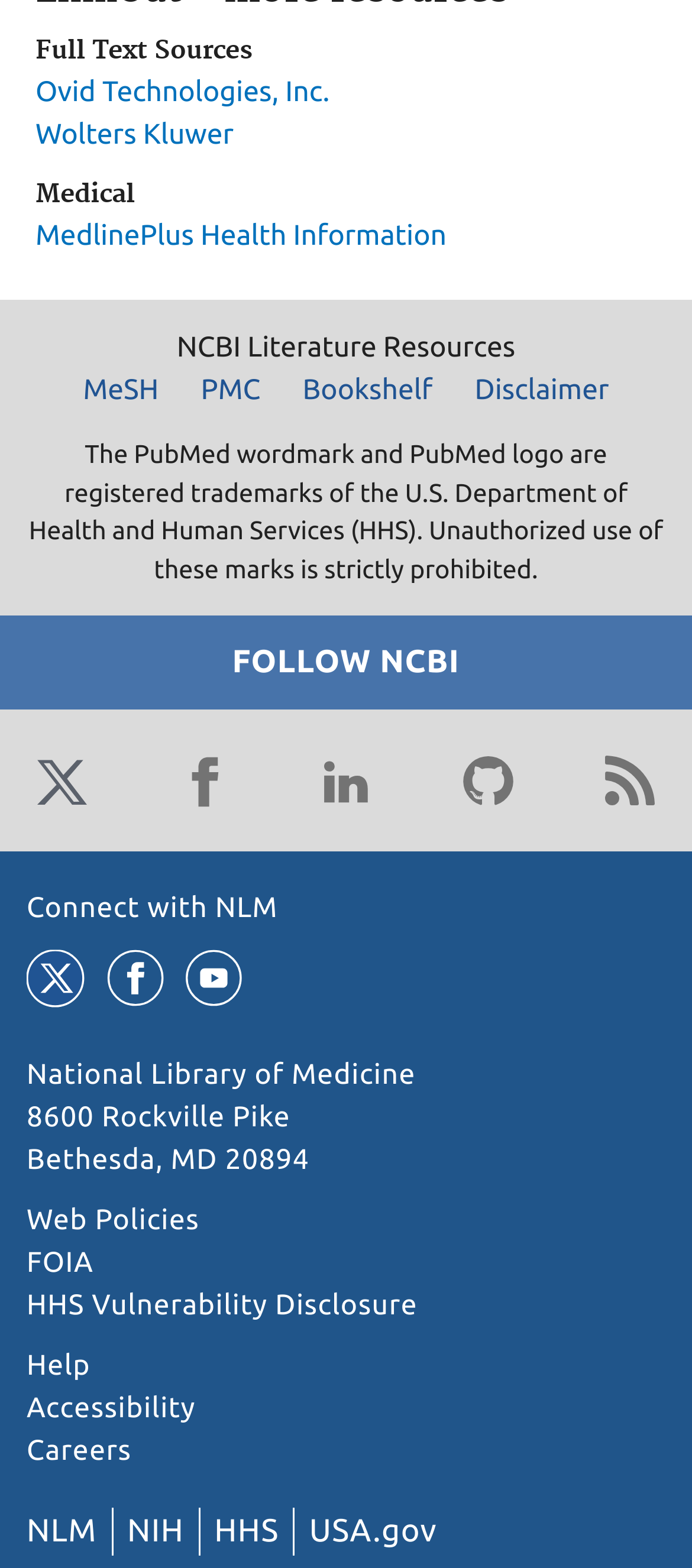Locate the bounding box coordinates of the clickable area needed to fulfill the instruction: "Follow NCBI on Twitter".

[0.038, 0.475, 0.141, 0.521]